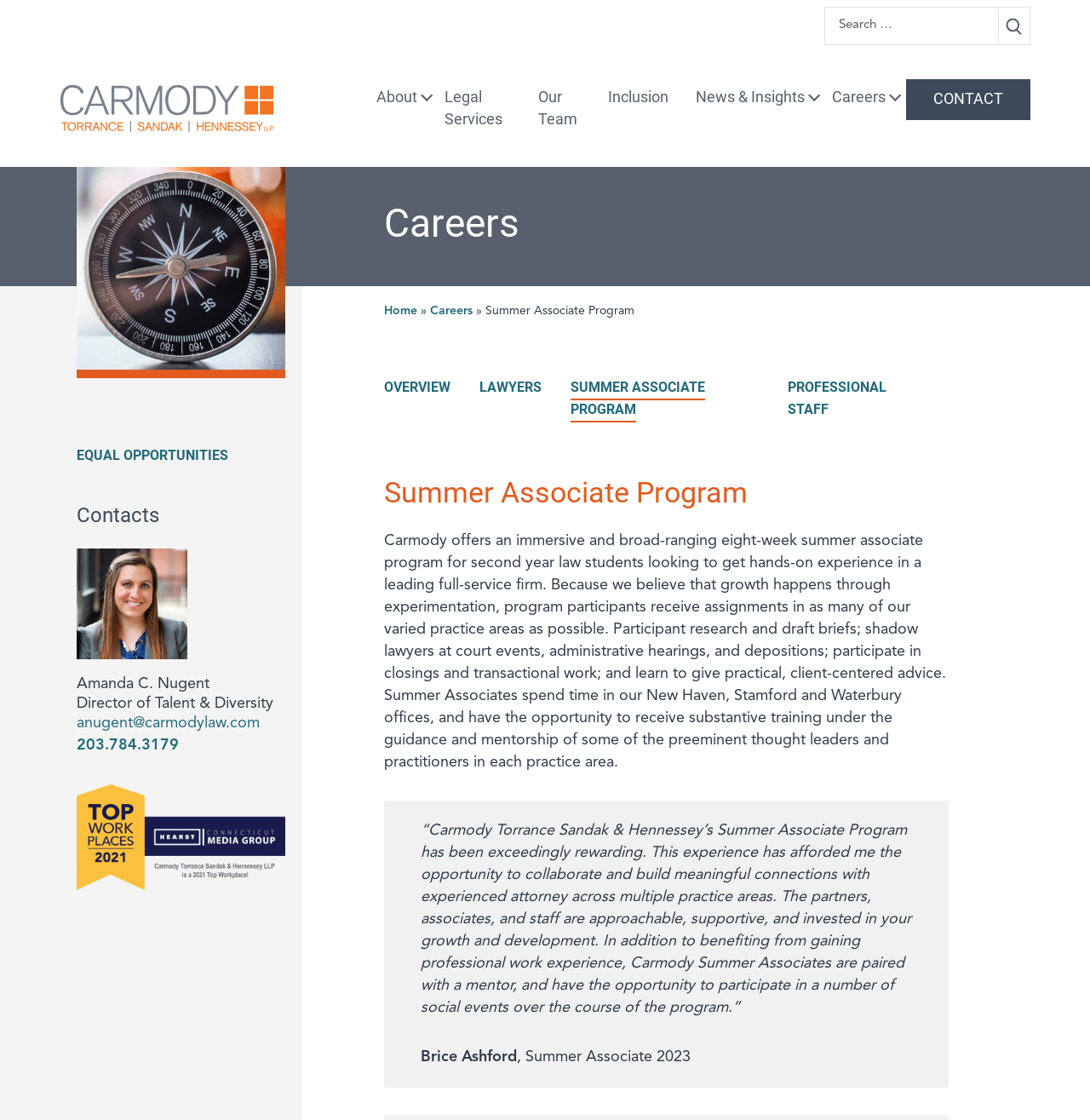What is the name of the law firm?
Please respond to the question with as much detail as possible.

I determined the answer by looking at the logo and the text 'Carmody Law' on the top left corner of the webpage, which suggests that it is the name of the law firm.